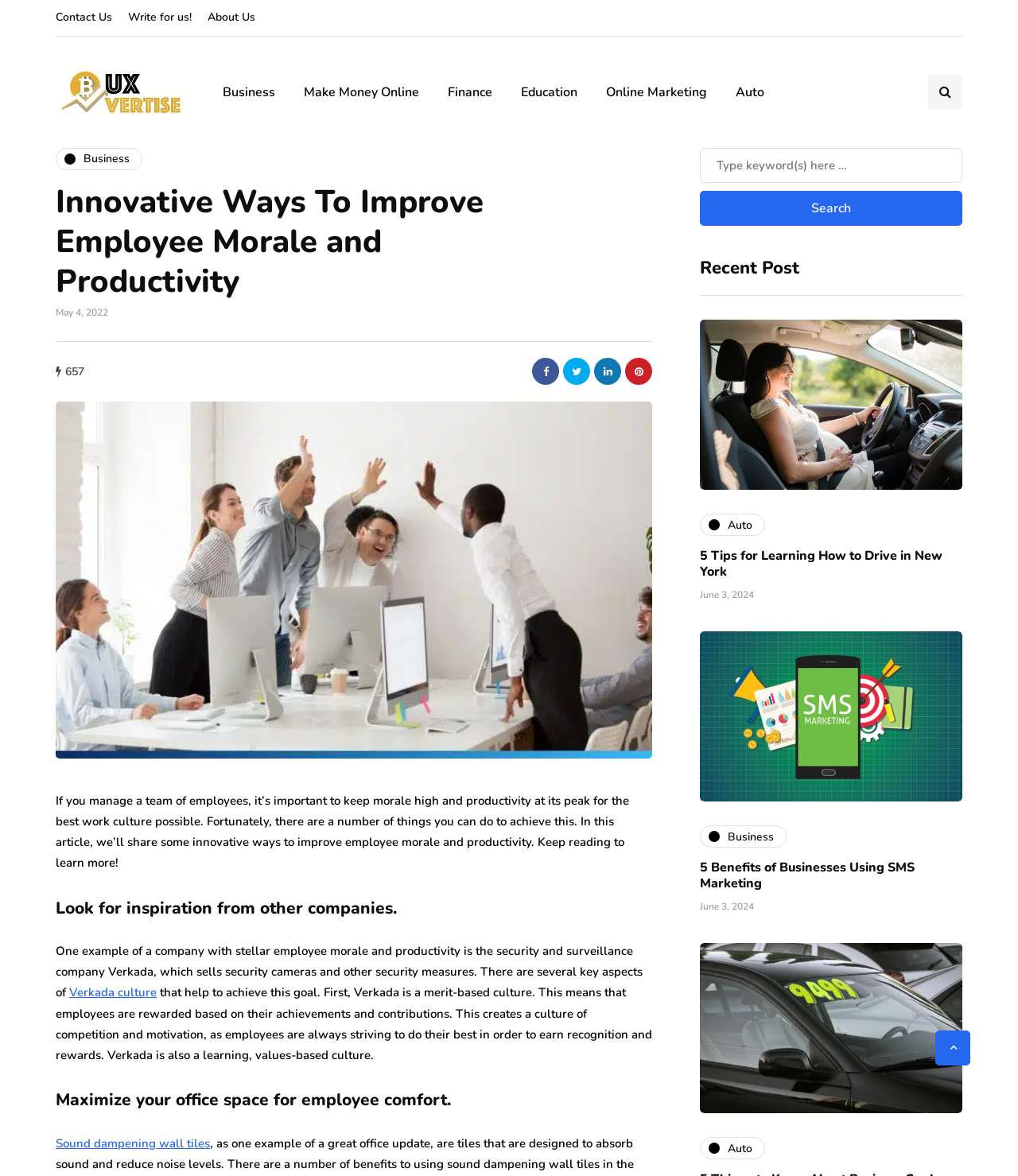Find and extract the text of the primary heading on the webpage.

Innovative Ways To Improve Employee Morale and Productivity